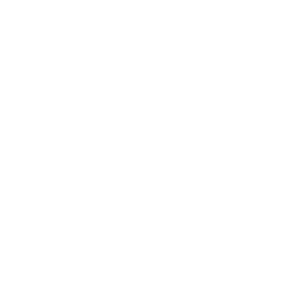Offer an in-depth caption for the image presented.

The image features the product "AROGYAM AYURVEDM Thyro Wel," which is designed to support thyroid hormone function, improve metabolism, and boost energy levels. Accompanying the product title is an elegant visual representation, often associated with wellness and herbal remedies. This formulation is part of a larger collection aimed at promoting health and well-being through natural ingredients. Its regular price is set at Rs. 550.00, and potential buyers have the option to select additional features or variations of the product. The label reflects the growing interest in holistic and Ayurvedic approaches to health, emphasizing the importance of natural therapies in maintaining vitality and balance.